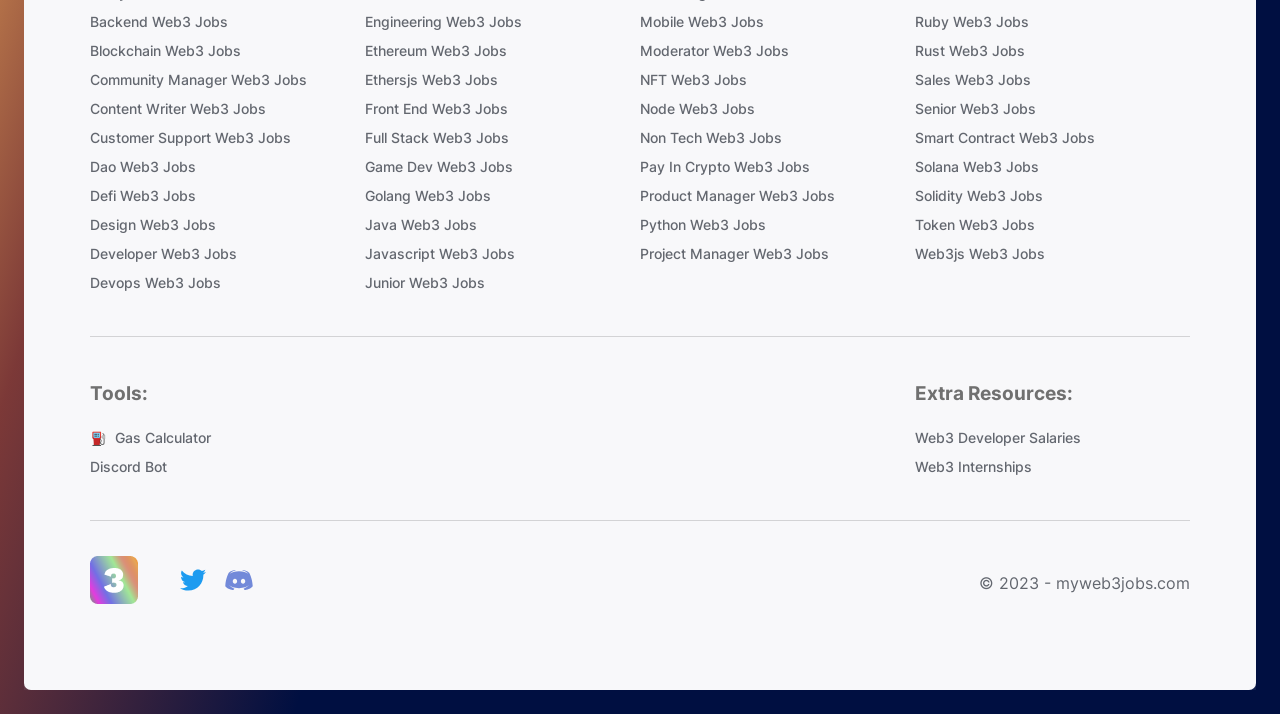Highlight the bounding box coordinates of the region I should click on to meet the following instruction: "Explore Gas Calculator tool".

[0.07, 0.598, 0.285, 0.628]